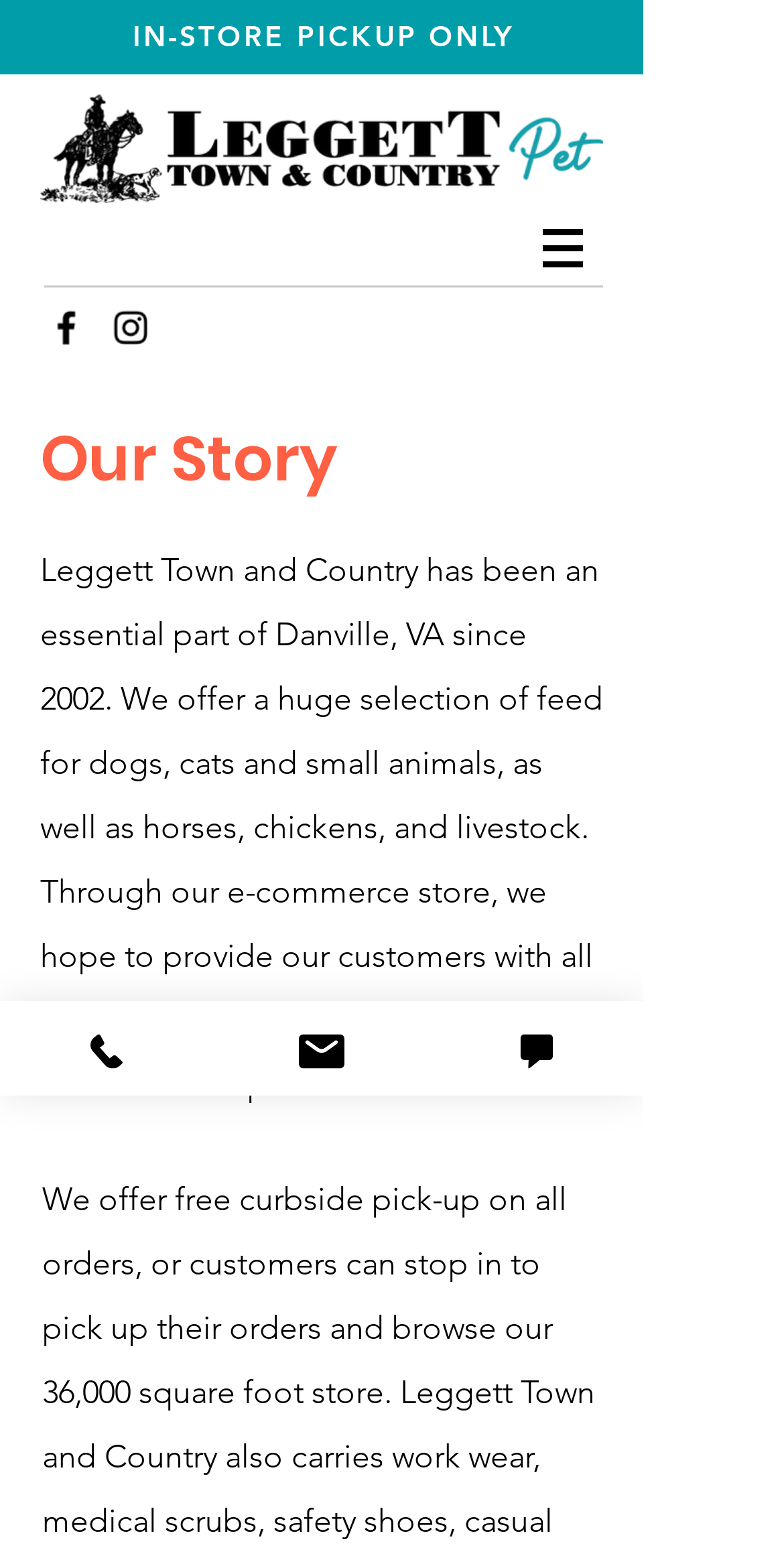Give a succinct answer to this question in a single word or phrase: 
What types of animals does the store cater to?

pets and farm animals